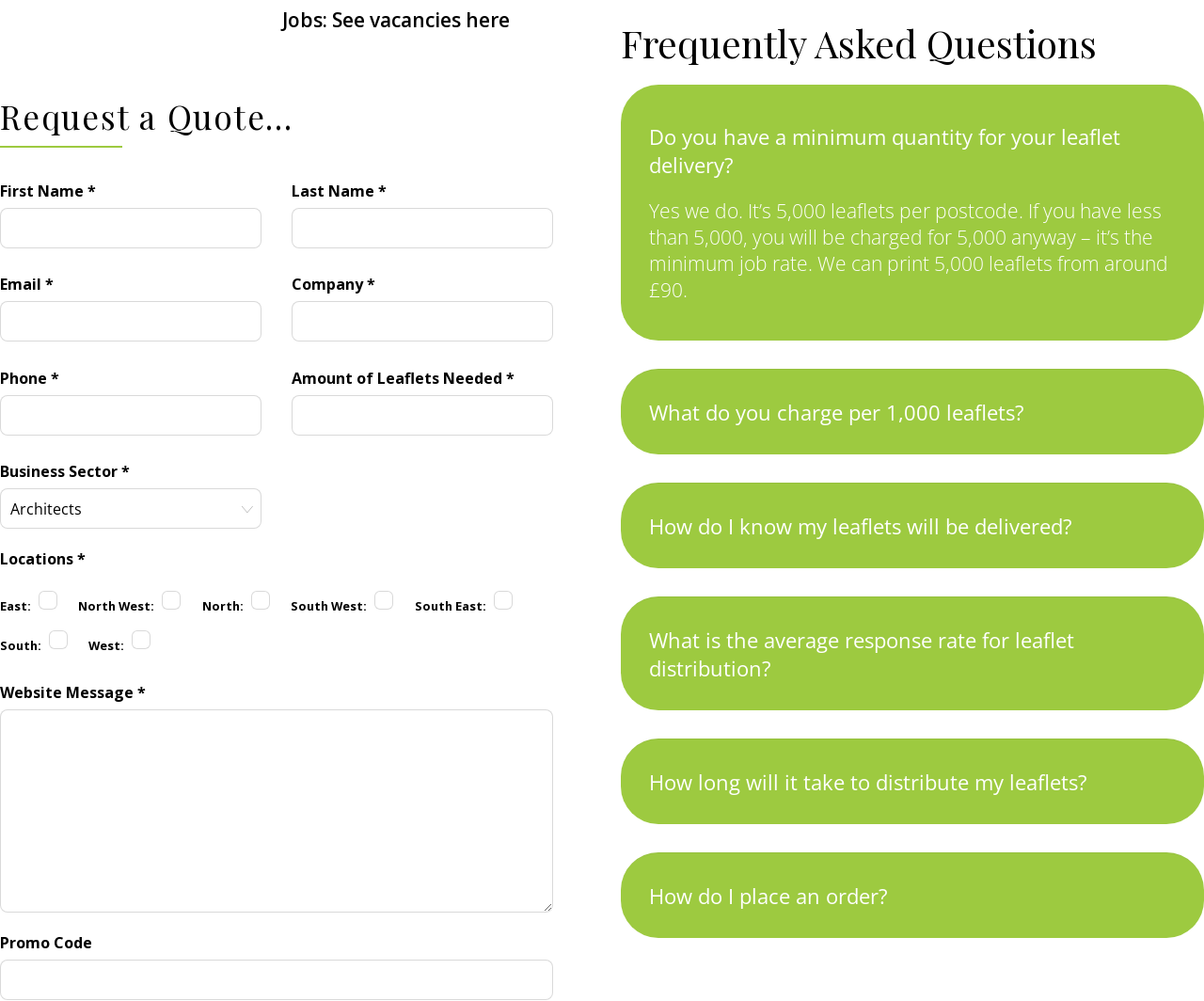Identify the bounding box coordinates of the element to click to follow this instruction: 'Click on 'Do you have a minimum quantity for your leaflet delivery?''. Ensure the coordinates are four float values between 0 and 1, provided as [left, top, right, bottom].

[0.539, 0.122, 0.977, 0.179]